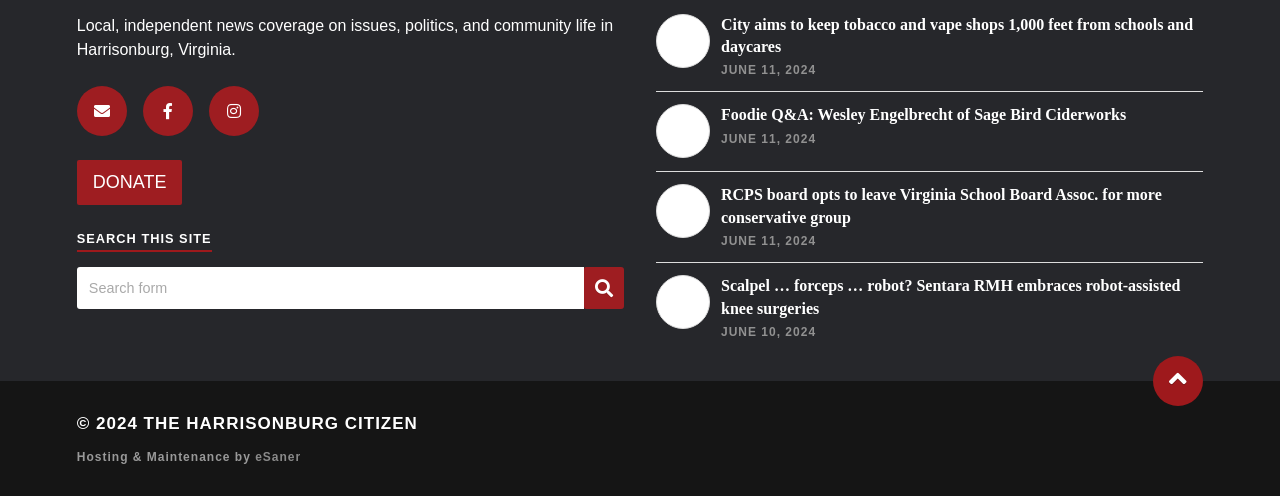Determine the bounding box for the UI element as described: "parent_node: SEARCH name="s" placeholder="Search form"". The coordinates should be represented as four float numbers between 0 and 1, formatted as [left, top, right, bottom].

[0.06, 0.539, 0.456, 0.623]